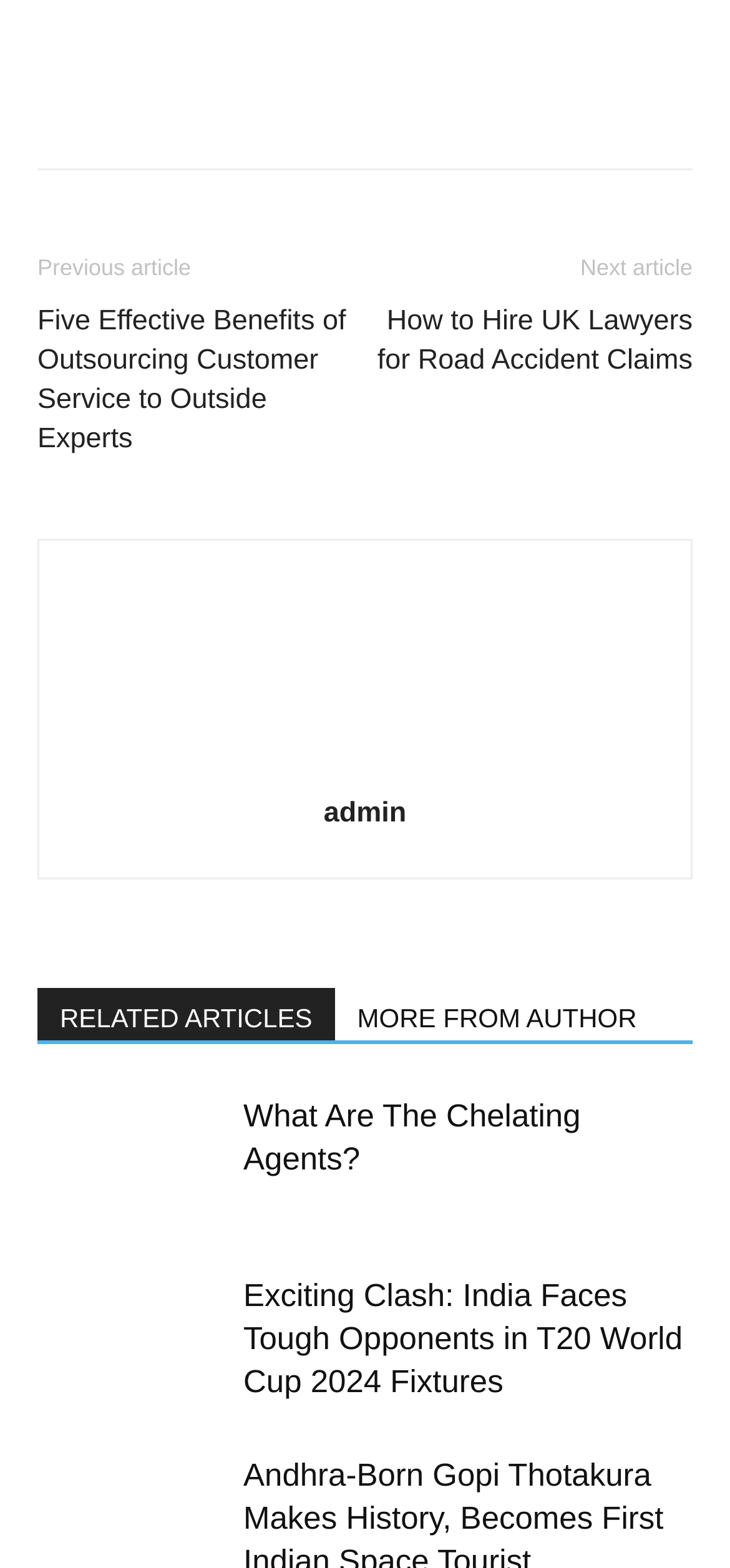Identify the bounding box coordinates of the part that should be clicked to carry out this instruction: "Explore the related articles".

[0.051, 0.63, 0.459, 0.663]